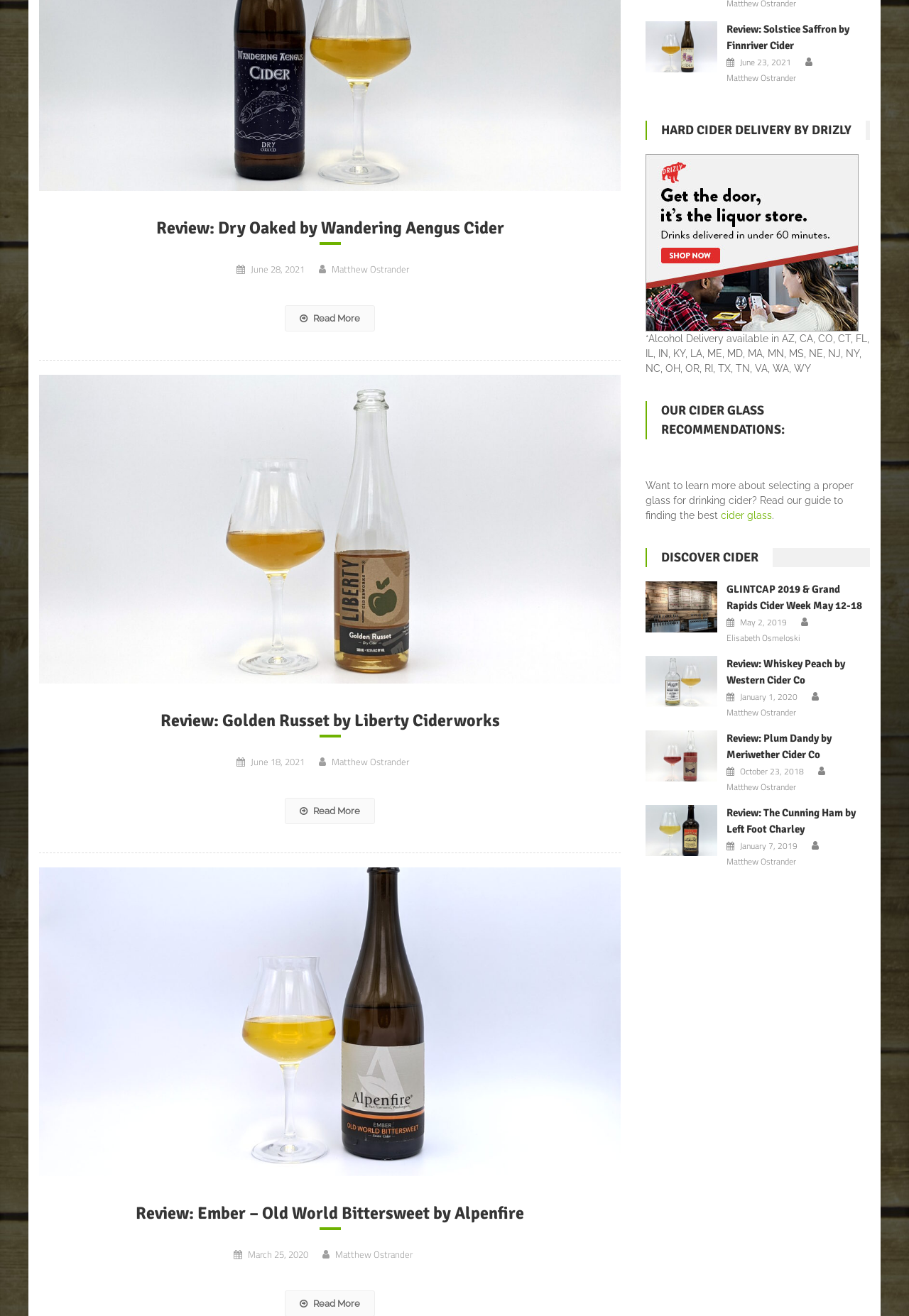Please find the bounding box coordinates in the format (top-left x, top-left y, bottom-right x, bottom-right y) for the given element description. Ensure the coordinates are floating point numbers between 0 and 1. Description: Elisabeth Osmeloski

[0.799, 0.48, 0.88, 0.49]